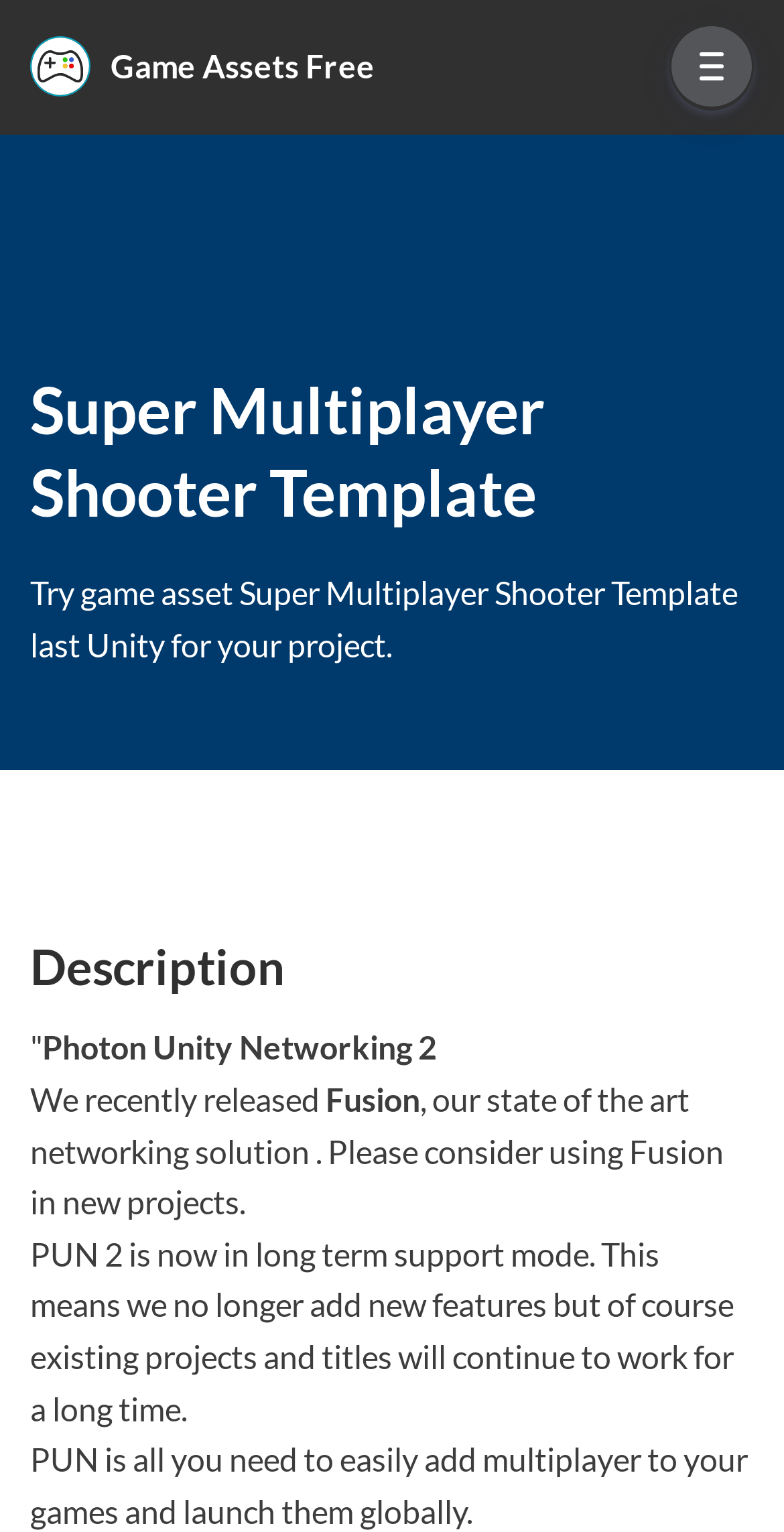Explain the contents of the webpage comprehensively.

The webpage appears to be a game asset template page, specifically for the "Super Multiplayer Shooter Template" in Unity. At the top left, there is a logo image with the text "Game Assets Free" next to it, which serves as a heading. Below this, there is a checkbox labeled "Menu" on the top right.

The main content of the page is divided into sections. The first section has a heading "Super Multiplayer Shooter Template" and a brief description below it, which reads "Try game asset Super Multiplayer Shooter Template last Unity for your project."

The next section is labeled "Description" and contains several paragraphs of text. The first paragraph mentions Photon Unity Networking 2 and Fusion, a state-of-the-art networking solution. The second paragraph explains that PUN 2 is now in long-term support mode, meaning no new features will be added, but existing projects will continue to work. The final paragraph highlights the benefits of using PUN, which allows for easy addition of multiplayer features to games and global launches.

There are no other interactive elements or images on the page besides the logo and the checkbox. The overall layout is organized, with clear headings and concise text.